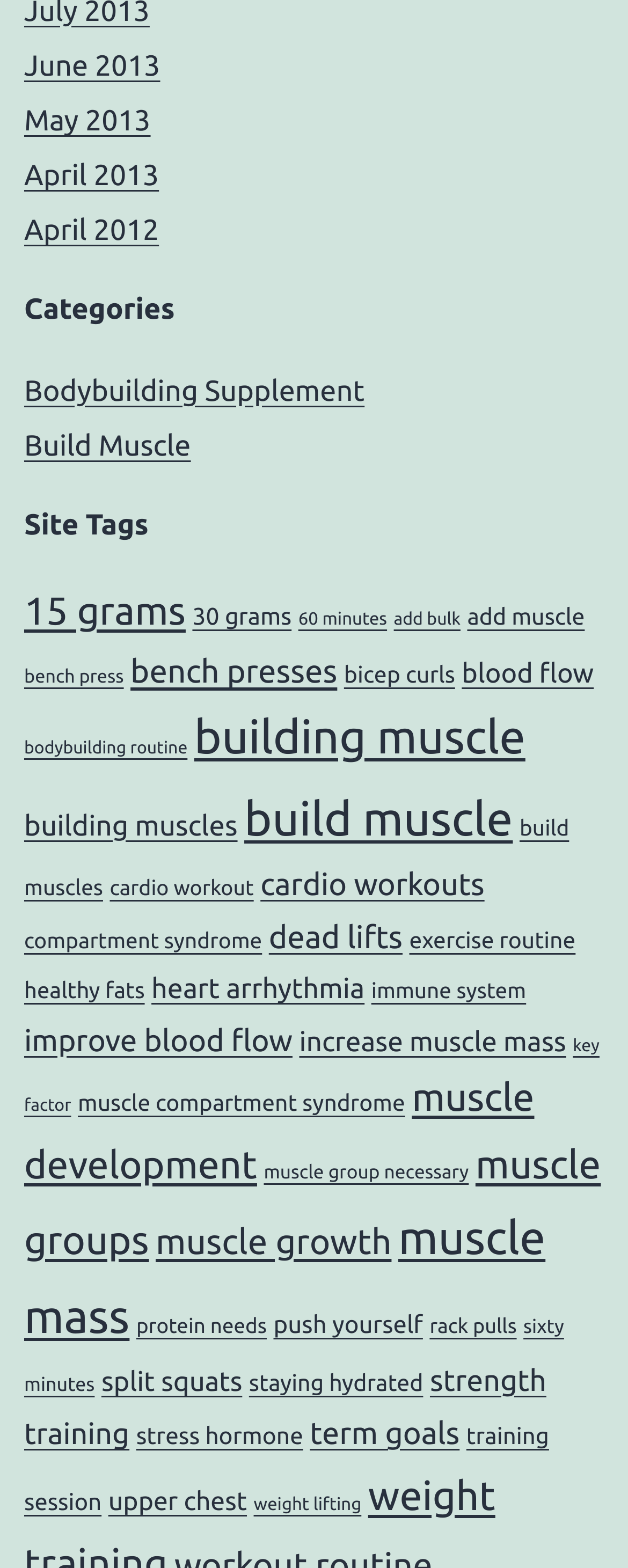Determine the bounding box coordinates of the clickable element to complete this instruction: "View April 2013 archives". Provide the coordinates in the format of four float numbers between 0 and 1, [left, top, right, bottom].

[0.038, 0.102, 0.253, 0.122]